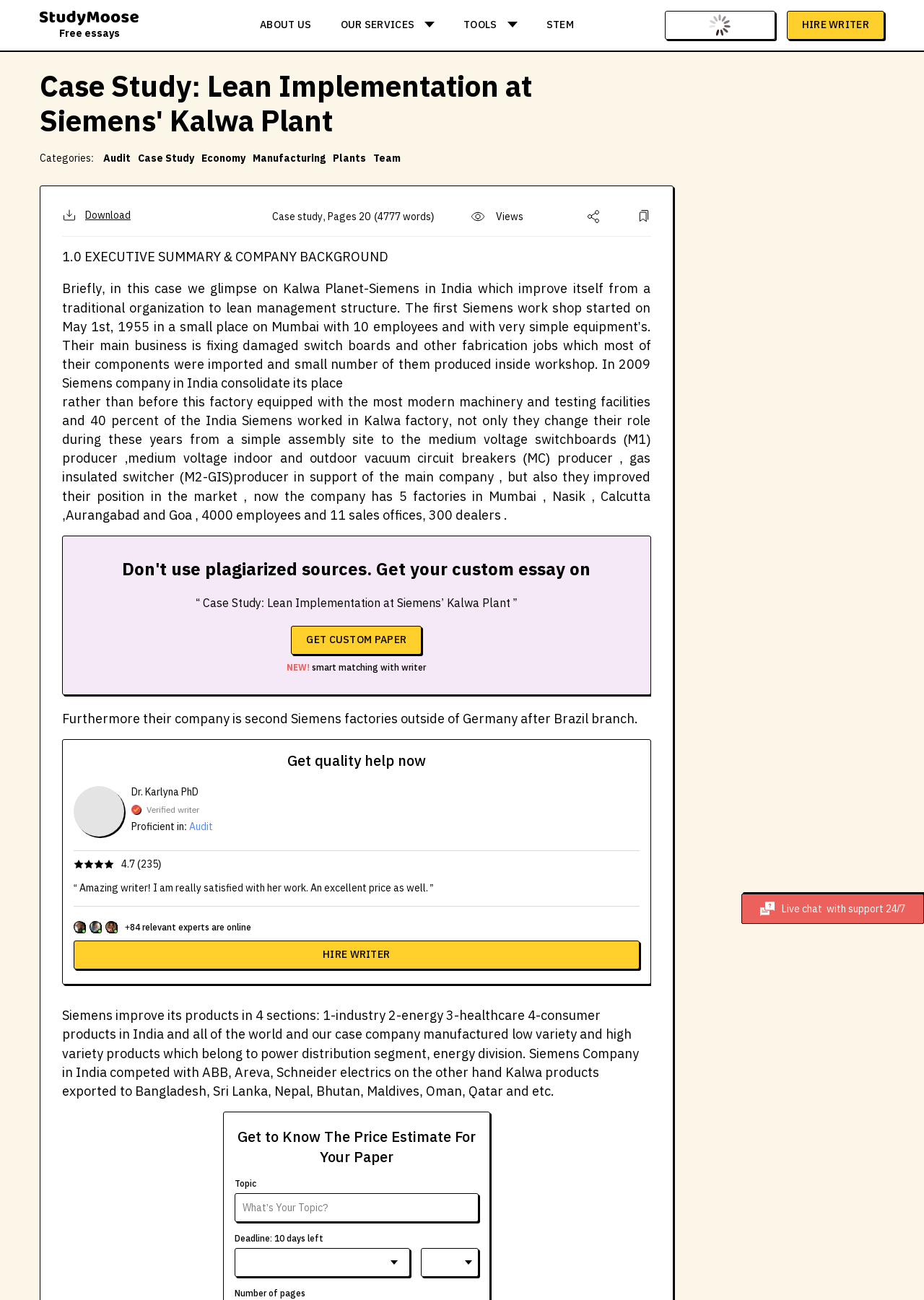Please mark the clickable region by giving the bounding box coordinates needed to complete this instruction: "Enter deadline in the textbox".

[0.254, 0.918, 0.518, 0.94]